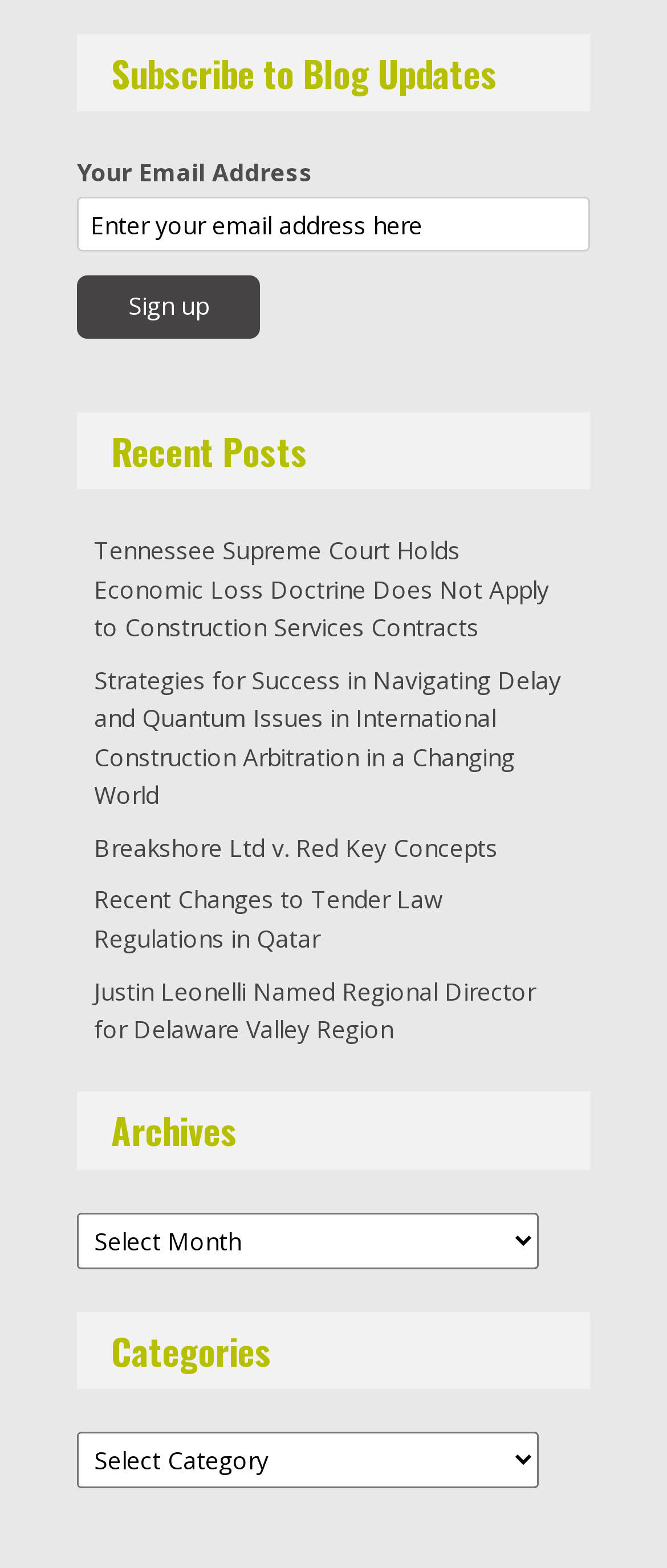Provide your answer in one word or a succinct phrase for the question: 
How many links are under 'Recent Posts'?

5